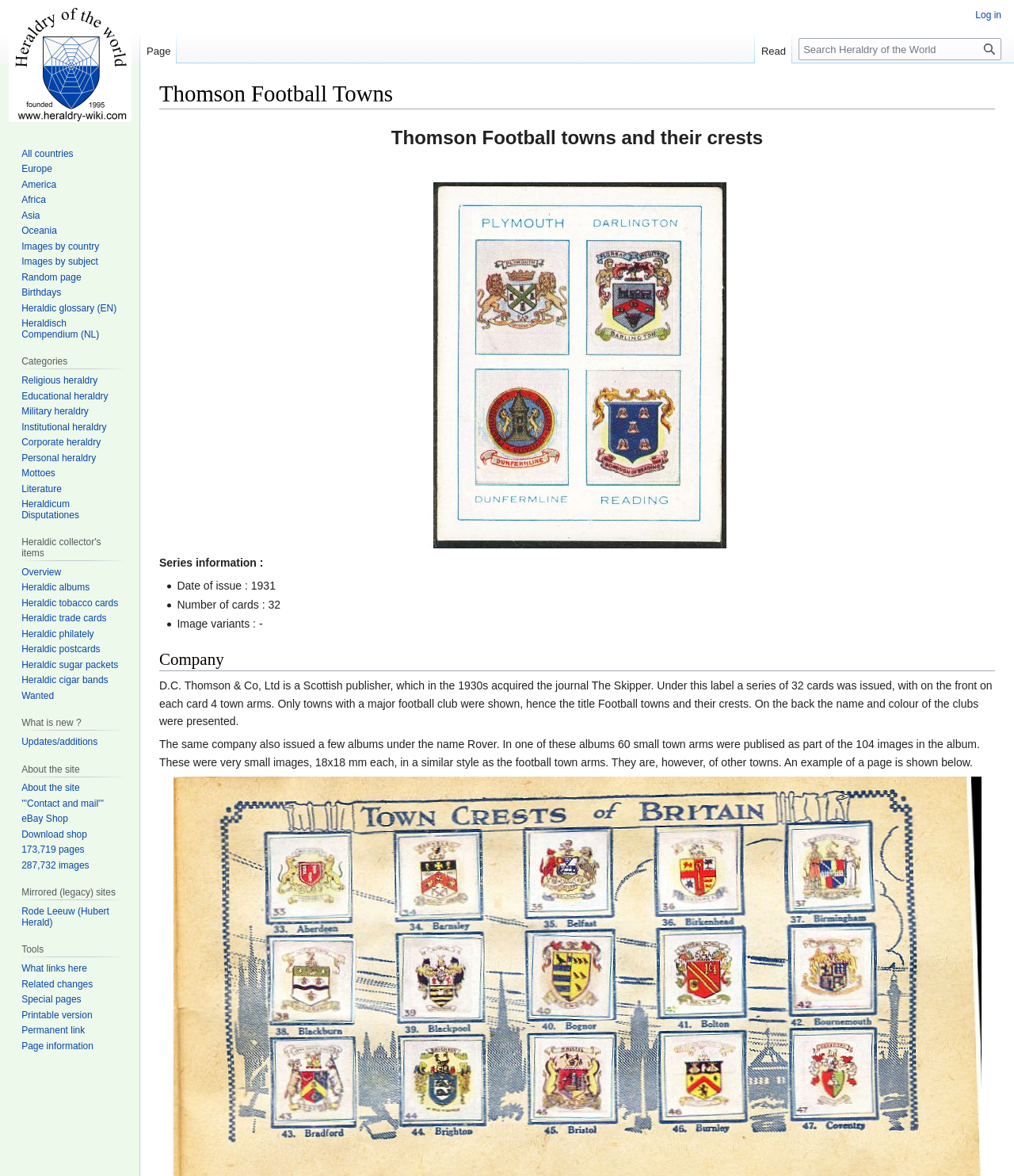Determine the bounding box coordinates of the region to click in order to accomplish the following instruction: "Click on 'Submit a Request'". Provide the coordinates as four float numbers between 0 and 1, specifically [left, top, right, bottom].

None